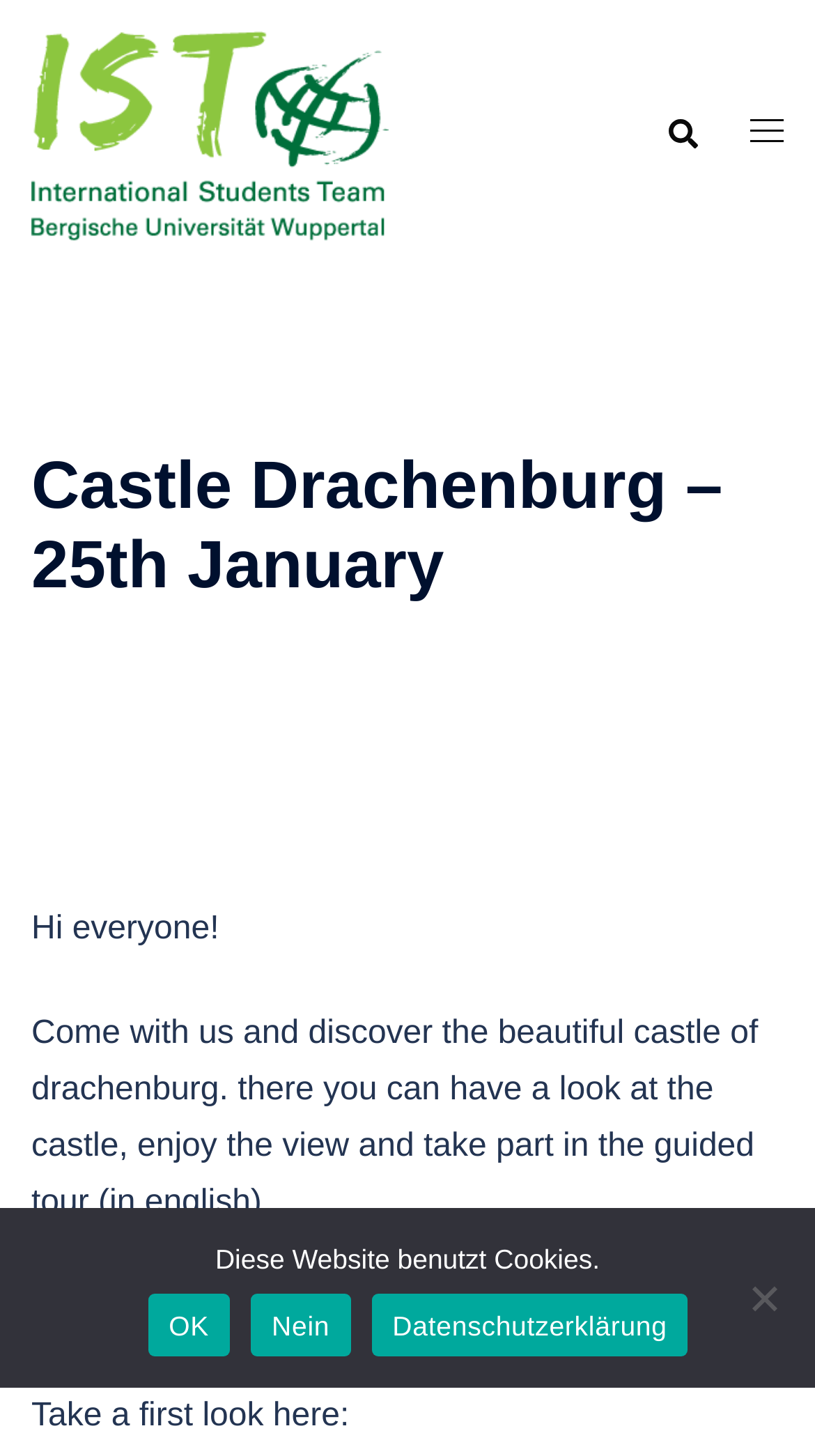Determine the bounding box coordinates for the HTML element described here: "Datenschutzerklärung".

[0.456, 0.889, 0.844, 0.932]